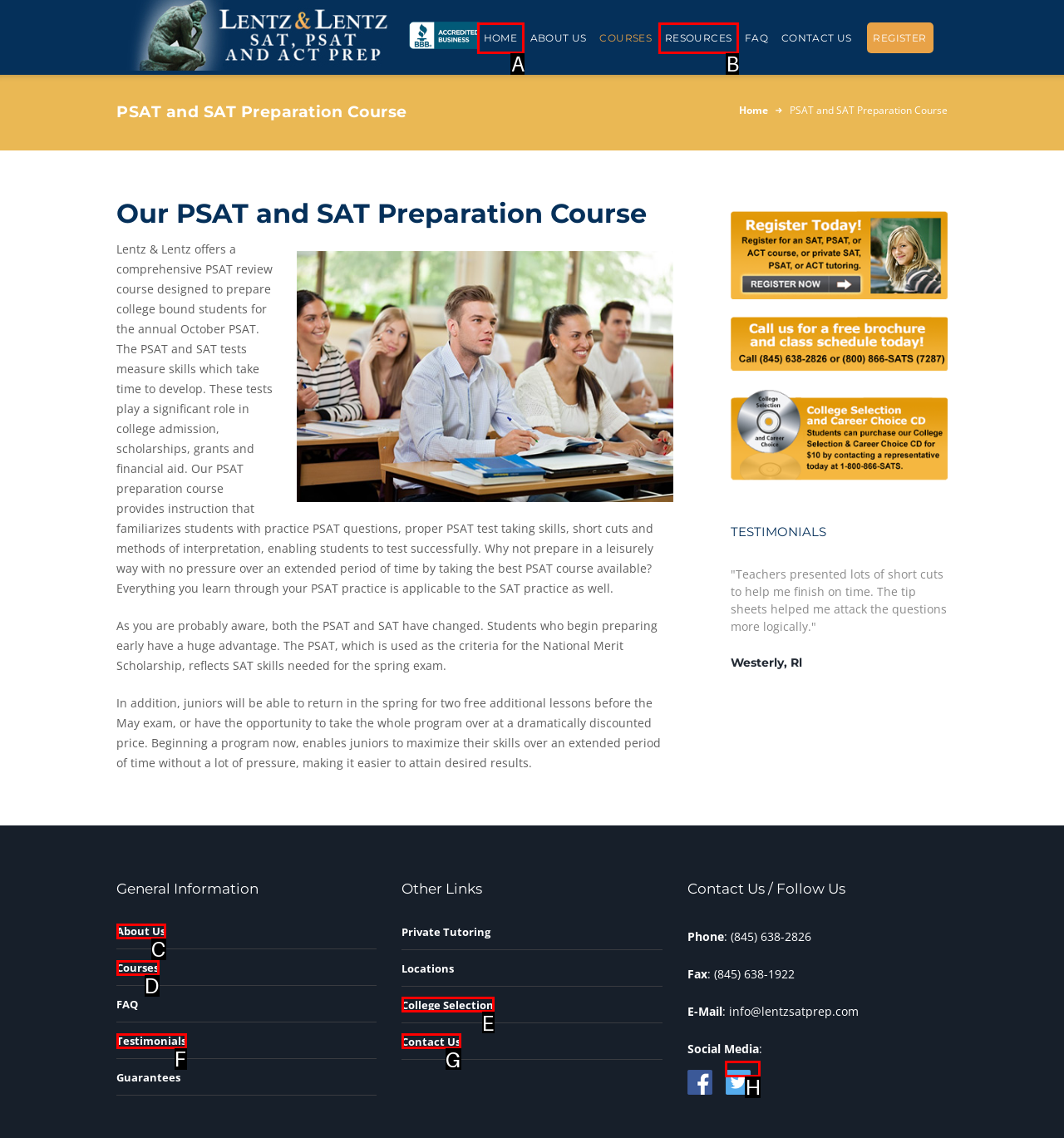Identify the HTML element that corresponds to the description: Contact Us Provide the letter of the matching option directly from the choices.

G